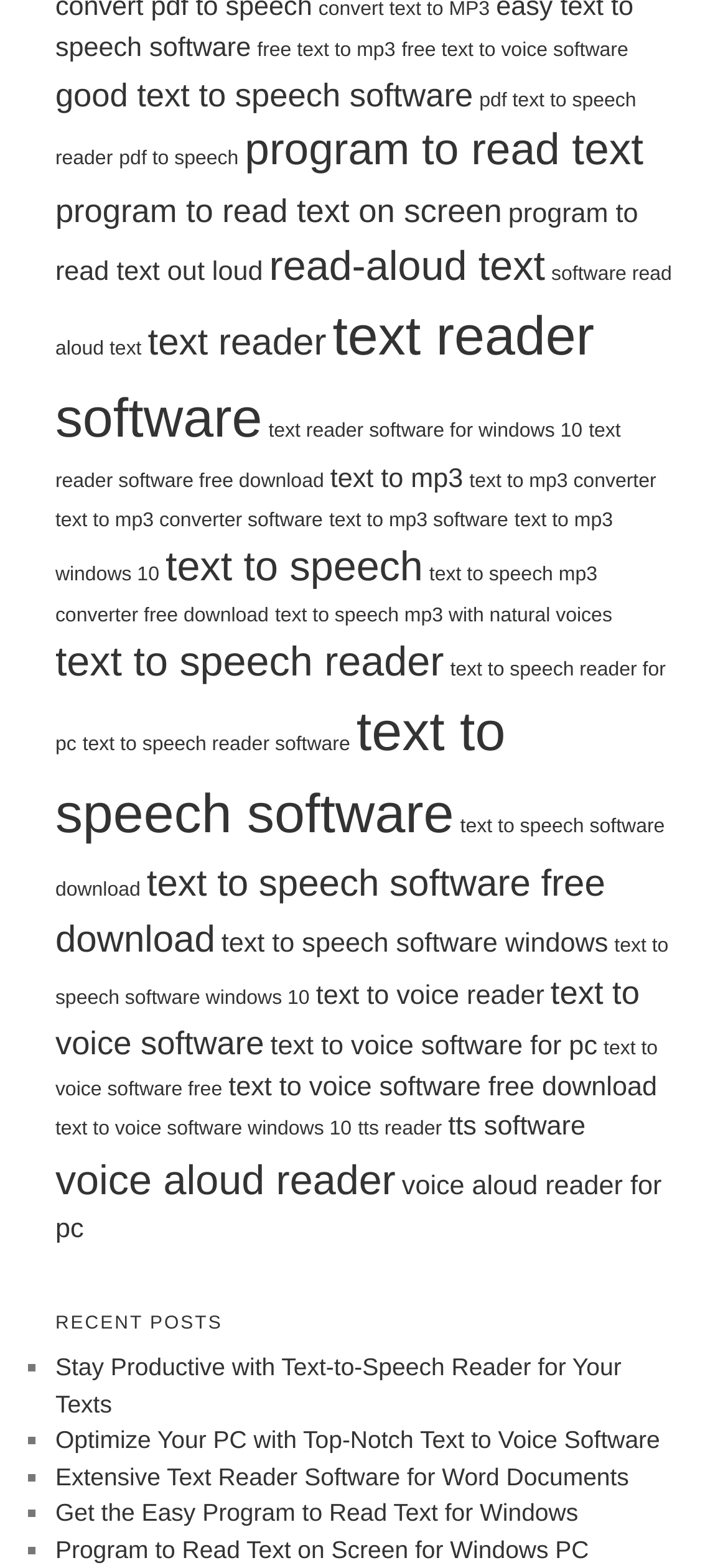Identify and provide the bounding box for the element described by: "繁體中文".

None